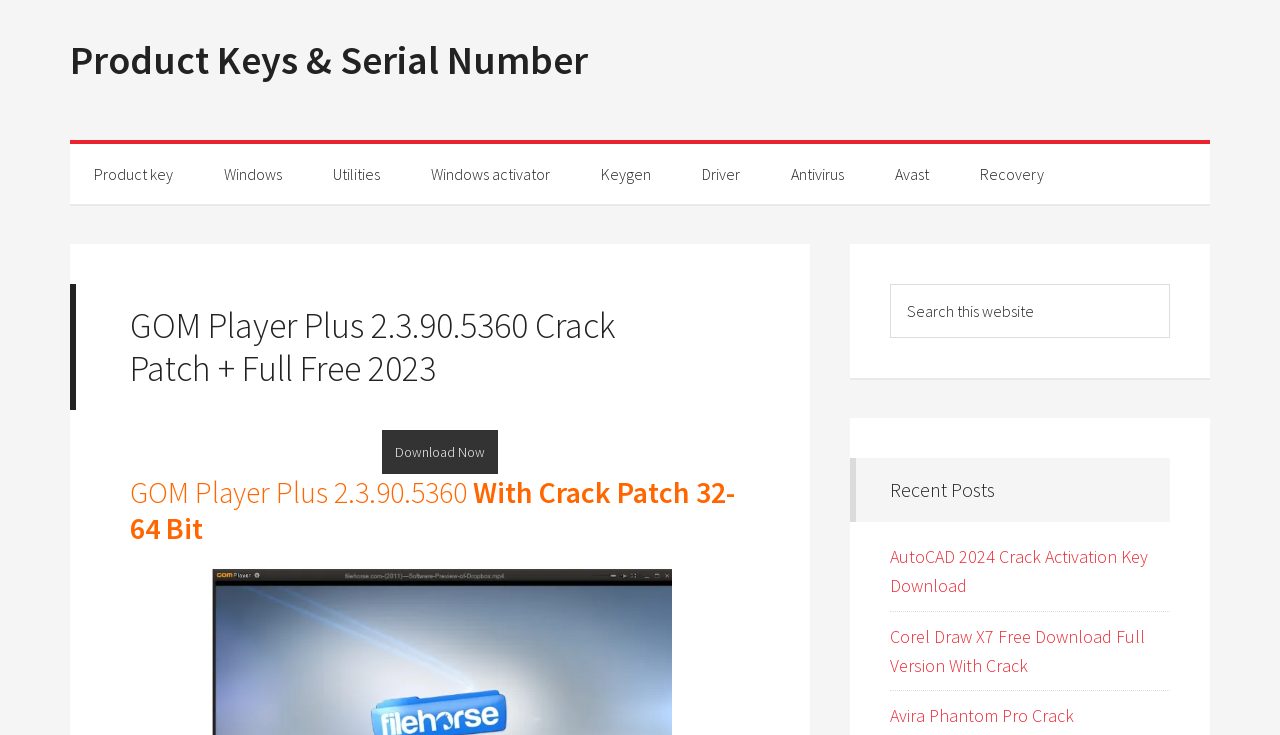Determine the bounding box for the described HTML element: "name="s" placeholder="Search this website"". Ensure the coordinates are four float numbers between 0 and 1 in the format [left, top, right, bottom].

[0.695, 0.386, 0.914, 0.46]